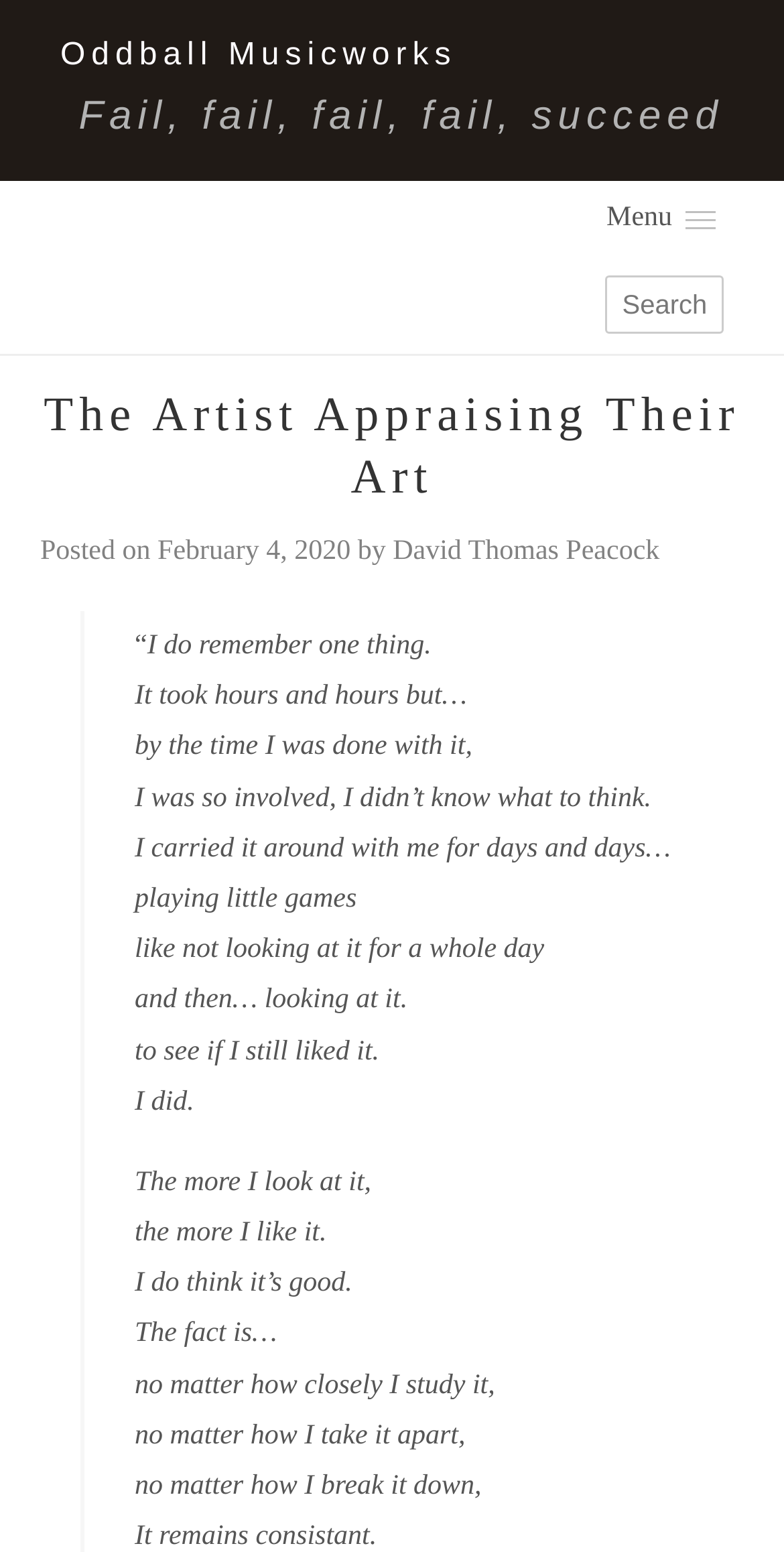Who is the author of the article?
Based on the screenshot, provide a one-word or short-phrase response.

David Thomas Peacock